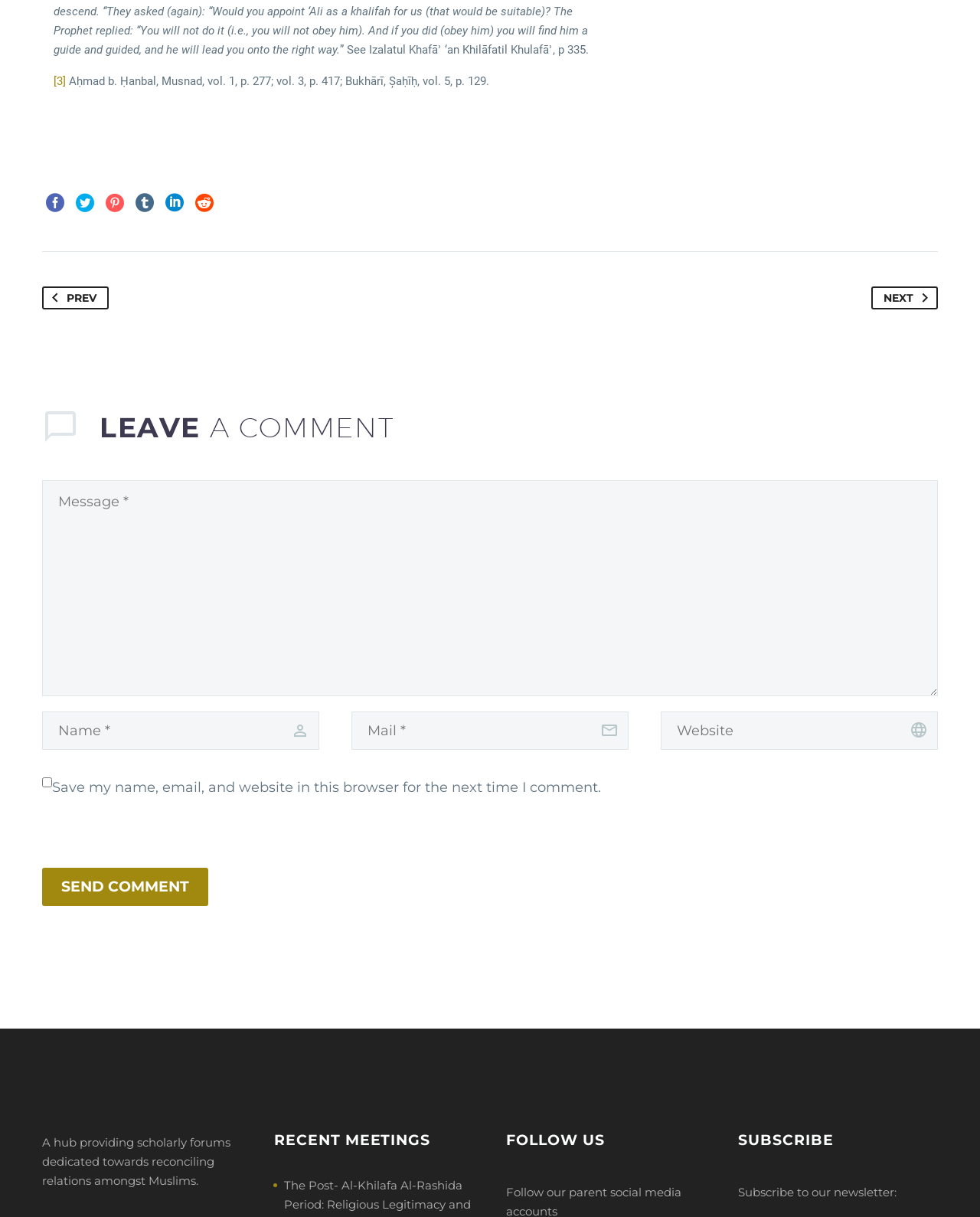Determine the bounding box coordinates of the area to click in order to meet this instruction: "Click the NEXT link".

[0.889, 0.235, 0.957, 0.254]